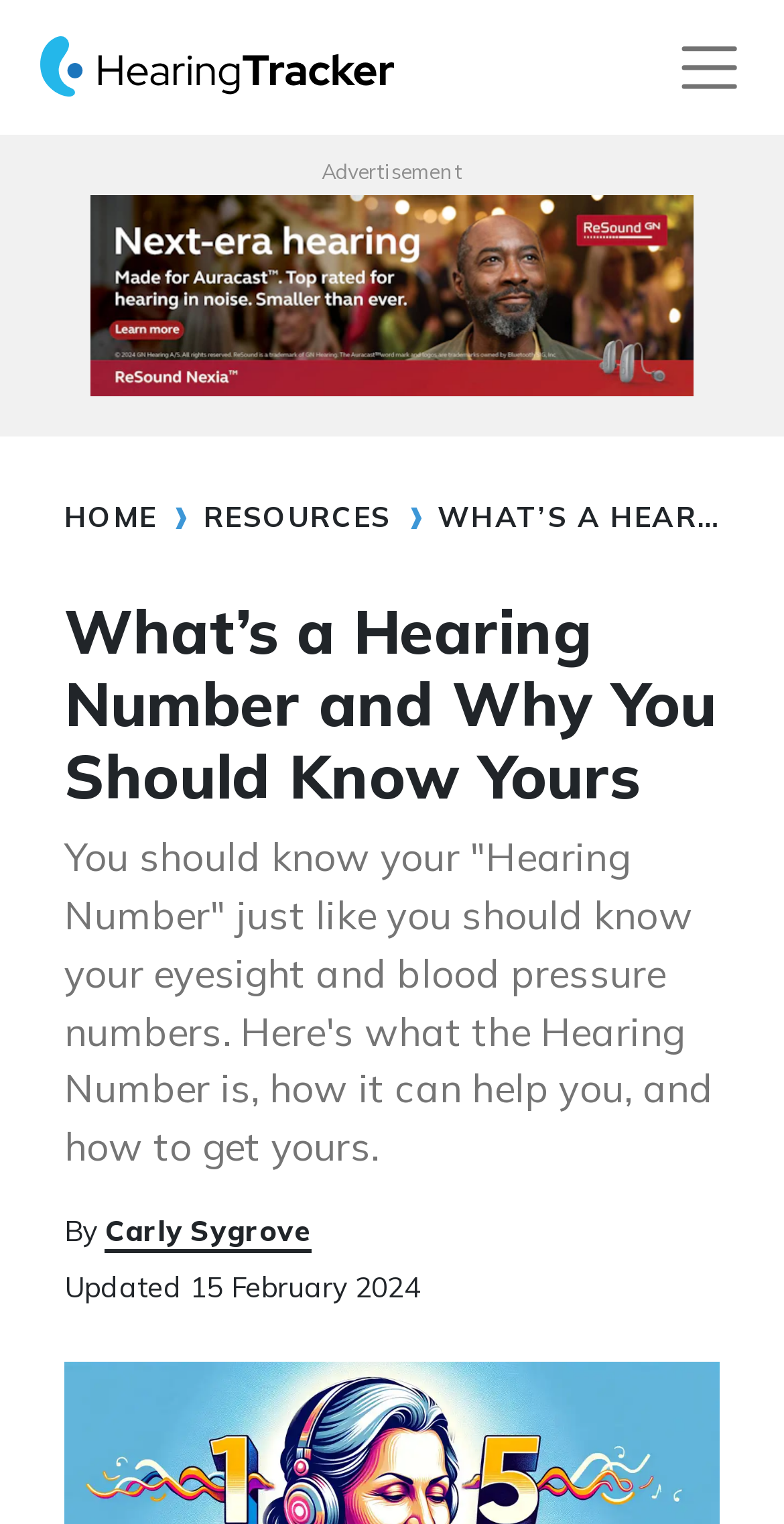Give a one-word or short phrase answer to this question: 
What is the brand associated with the image on the page?

ReSound